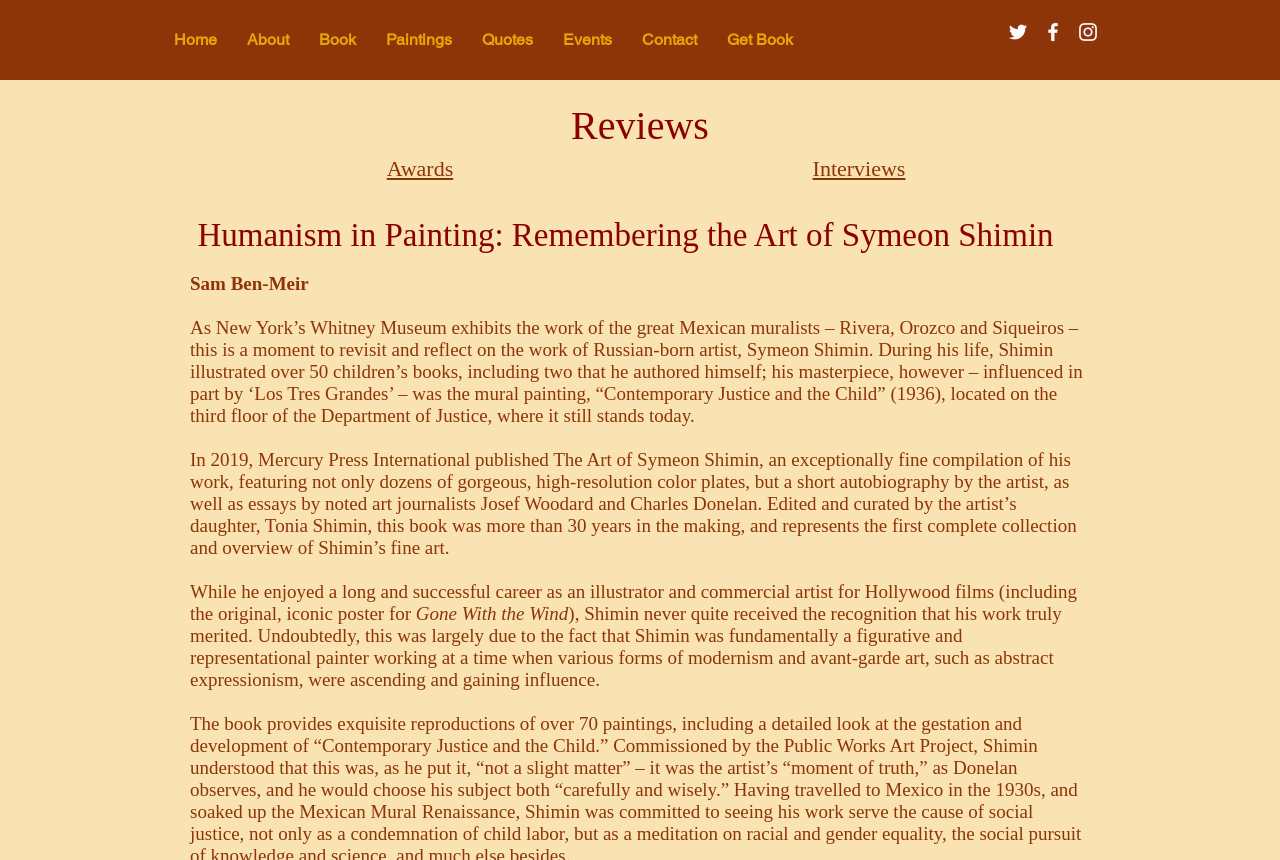Can you specify the bounding box coordinates of the area that needs to be clicked to fulfill the following instruction: "Visit the About page"?

[0.181, 0.023, 0.237, 0.07]